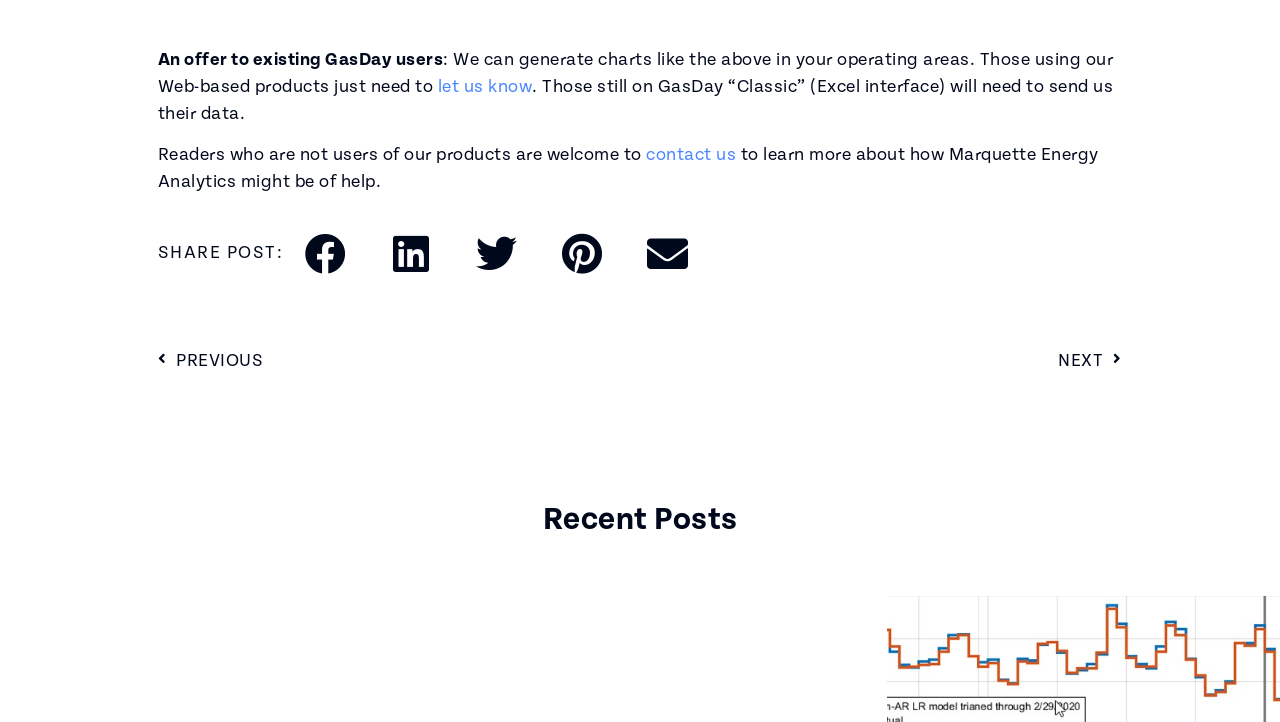What can non-users of products do?
Based on the image, give a concise answer in the form of a single word or short phrase.

Contact us